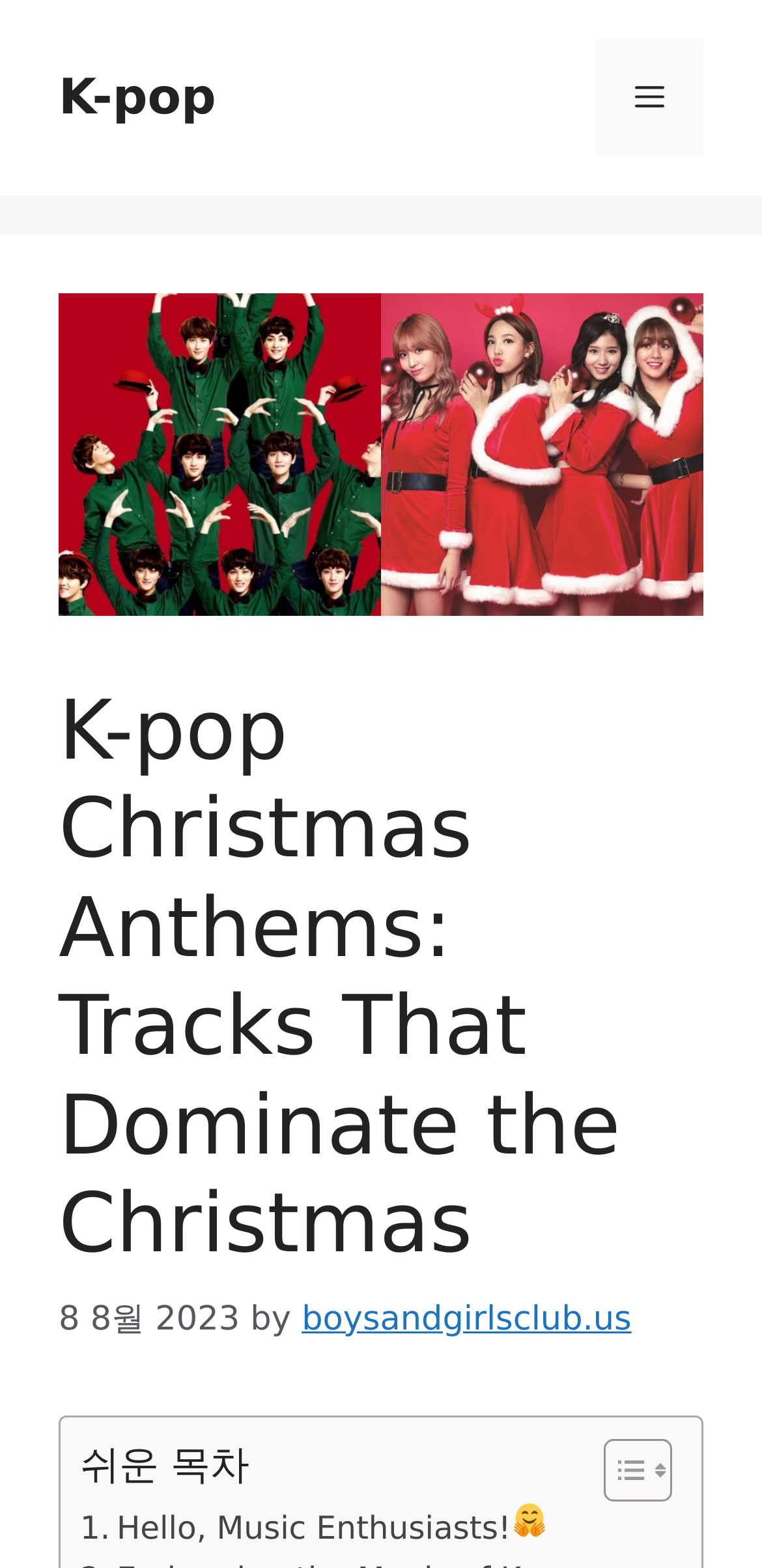Provide a thorough and detailed response to the question by examining the image: 
What is the category of the website?

Based on the banner at the top of the webpage, which contains a link to 'K-pop', it can be inferred that the website is related to K-pop.